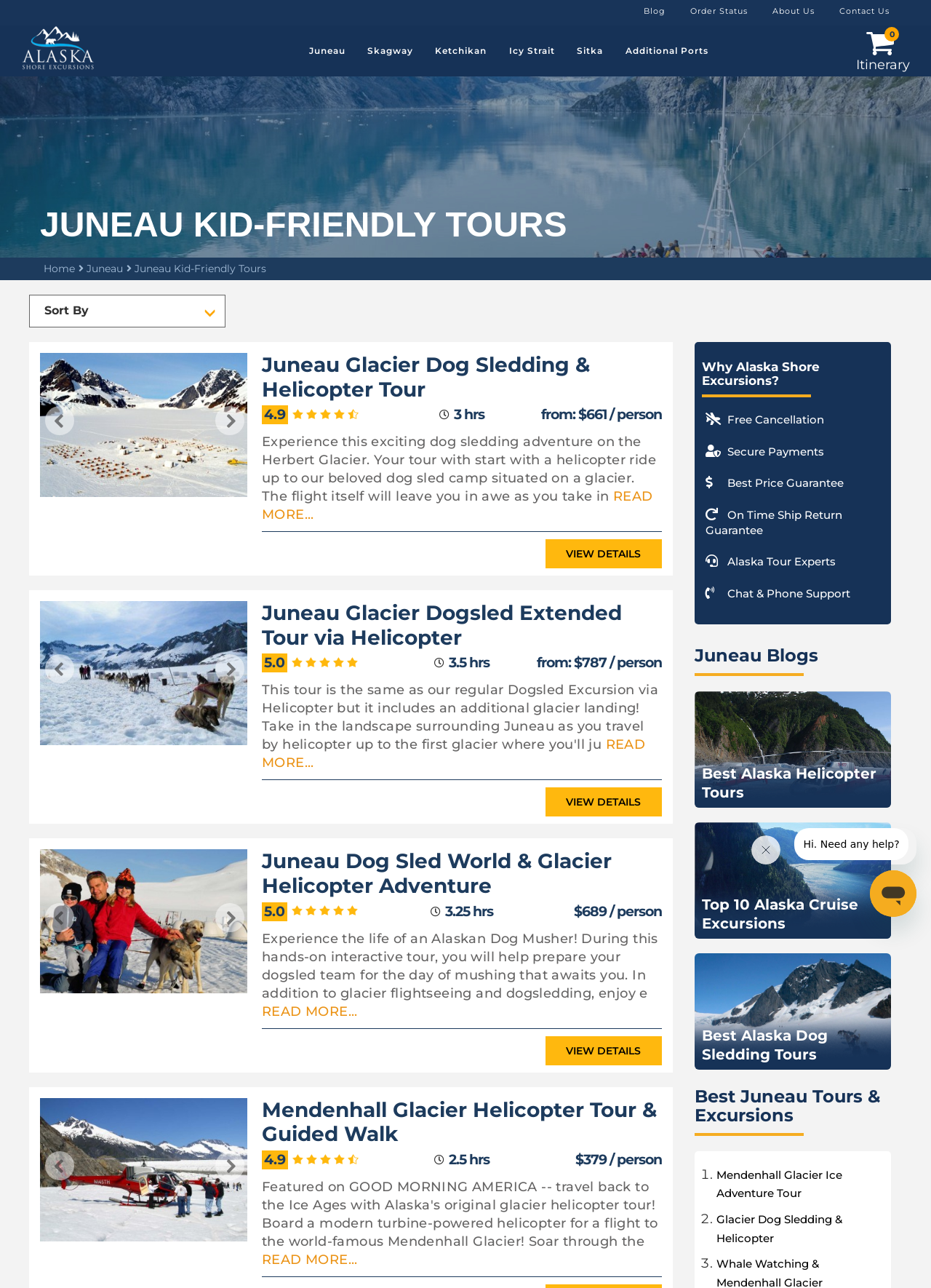Give the bounding box coordinates for the element described as: "Glacier Dog Sledding & Helicopter".

[0.77, 0.941, 0.905, 0.966]